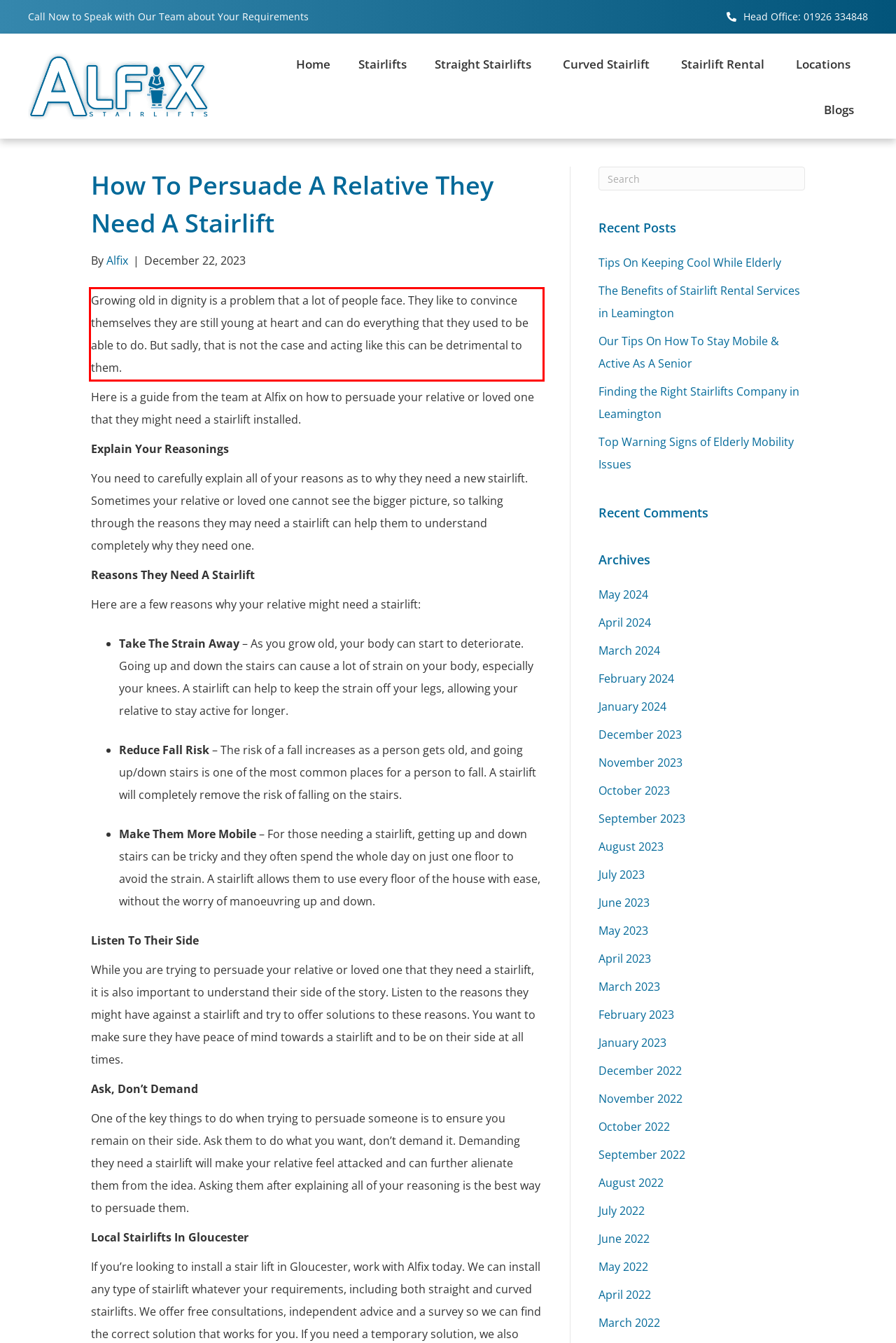Please examine the screenshot of the webpage and read the text present within the red rectangle bounding box.

Growing old in dignity is a problem that a lot of people face. They like to convince themselves they are still young at heart and can do everything that they used to be able to do. But sadly, that is not the case and acting like this can be detrimental to them.